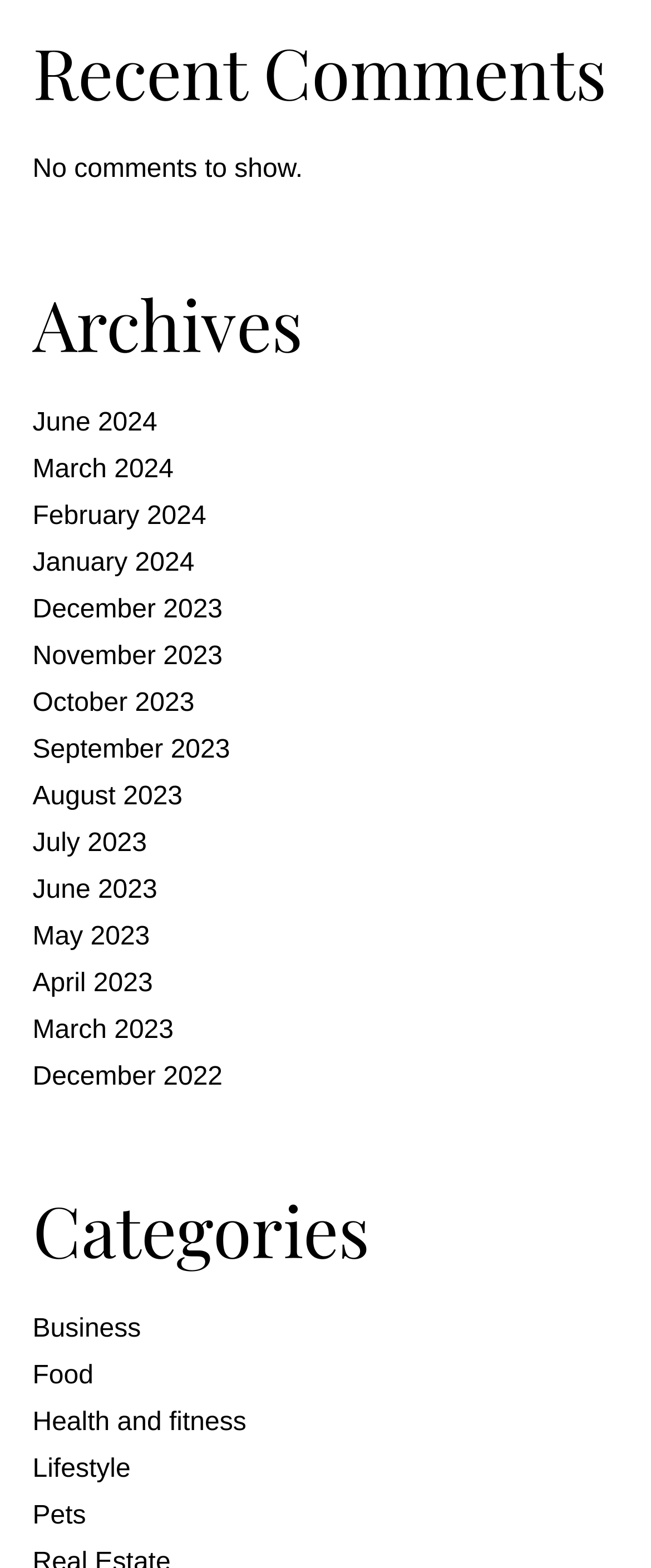Find the bounding box coordinates of the element's region that should be clicked in order to follow the given instruction: "view Health and fitness posts". The coordinates should consist of four float numbers between 0 and 1, i.e., [left, top, right, bottom].

[0.05, 0.898, 0.378, 0.916]